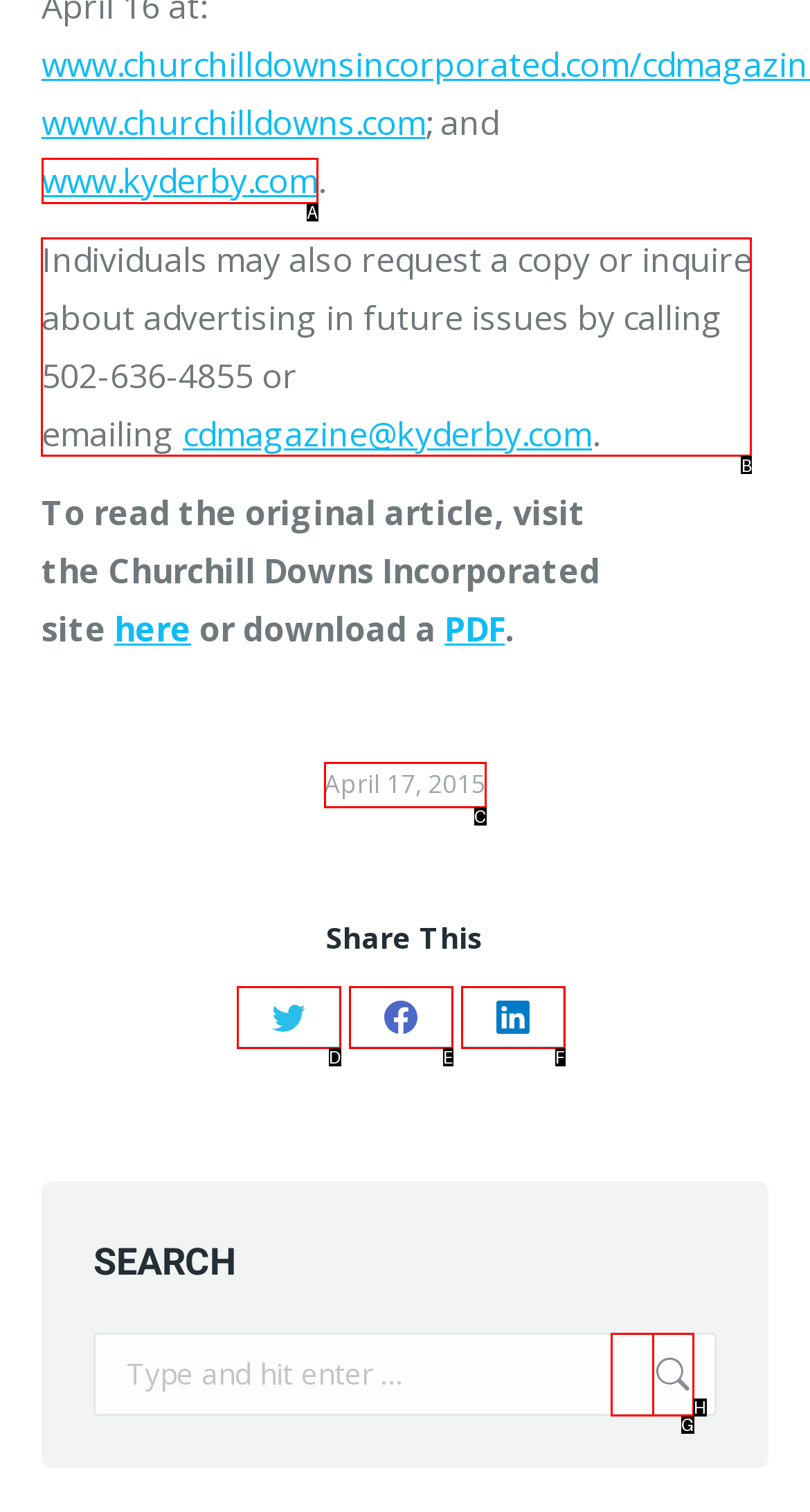Given the task: Request a copy or inquire about advertising, point out the letter of the appropriate UI element from the marked options in the screenshot.

B